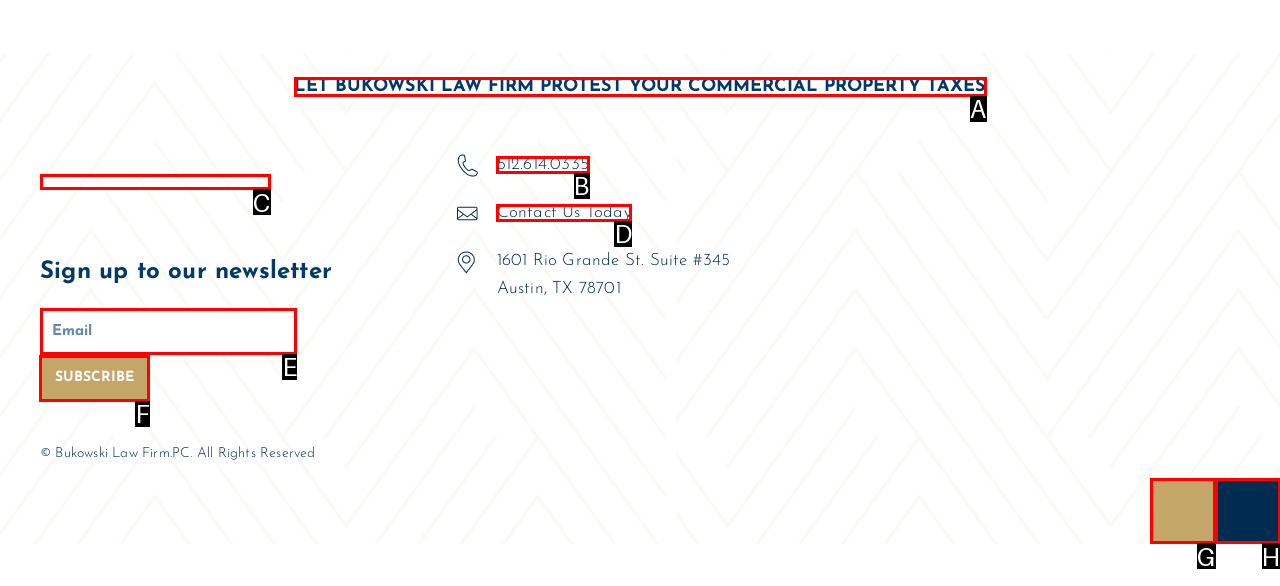Find the appropriate UI element to complete the task: Click the 'SUBSCRIBE' button. Indicate your choice by providing the letter of the element.

F